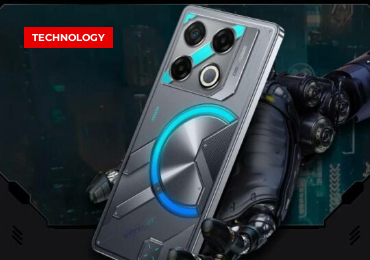What is the shape of the unique element on the phone? Please answer the question using a single word or phrase based on the image.

circular